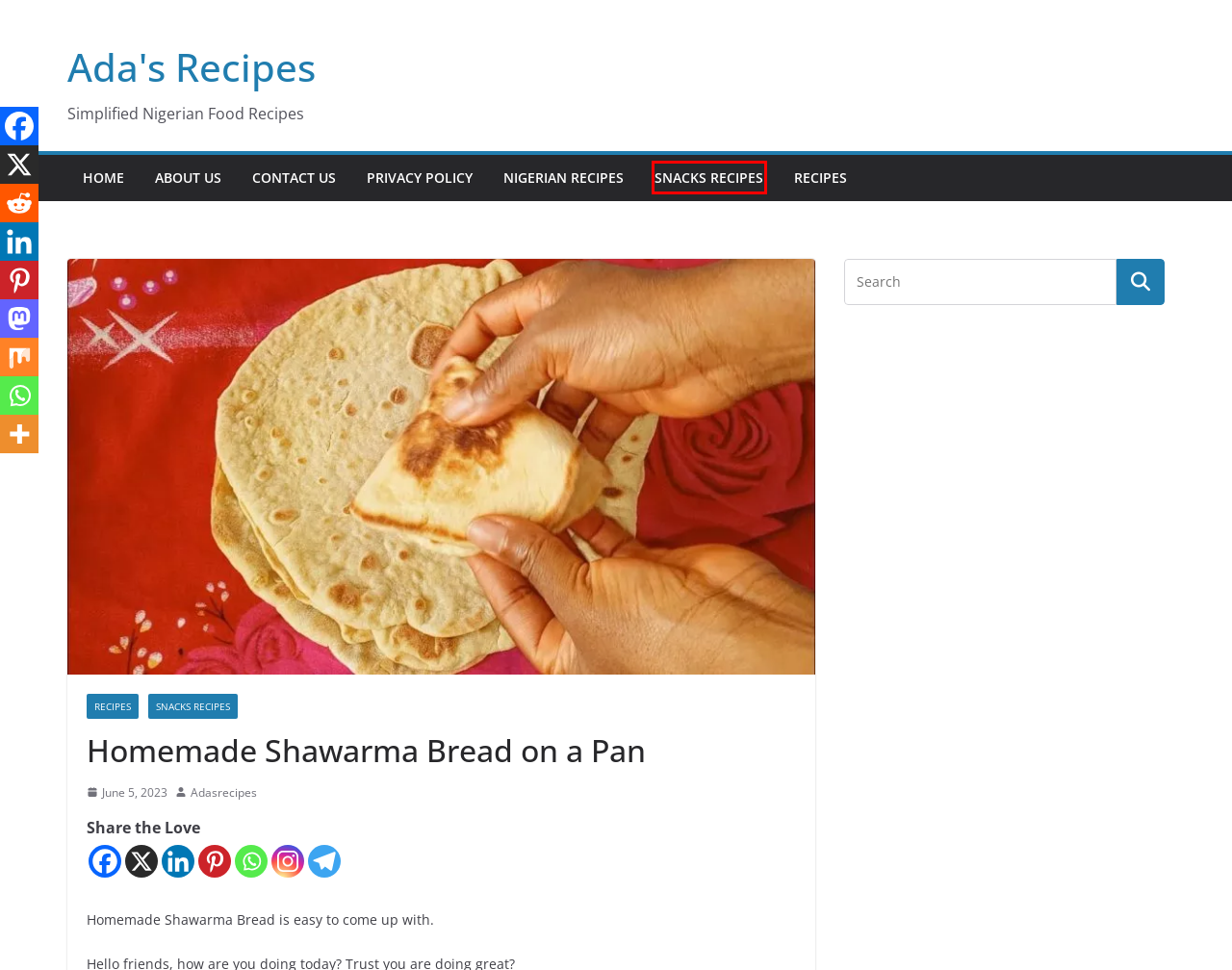You have a screenshot showing a webpage with a red bounding box around a UI element. Choose the webpage description that best matches the new page after clicking the highlighted element. Here are the options:
A. Privacy Policy | Ada's Recipes
B. Adaugo Nwaimo, Author at Ada's Recipes
C. Snacks Recipes | Ada's Recipes
D. Contact Us | Ada's Recipes
E. Adasrecipes | Nigerian Food Blog
F. Recipes | Ada's Recipes
G. Nigerian Recipes | Ada's Recipes
H. About Us | Ada's Recipes

C